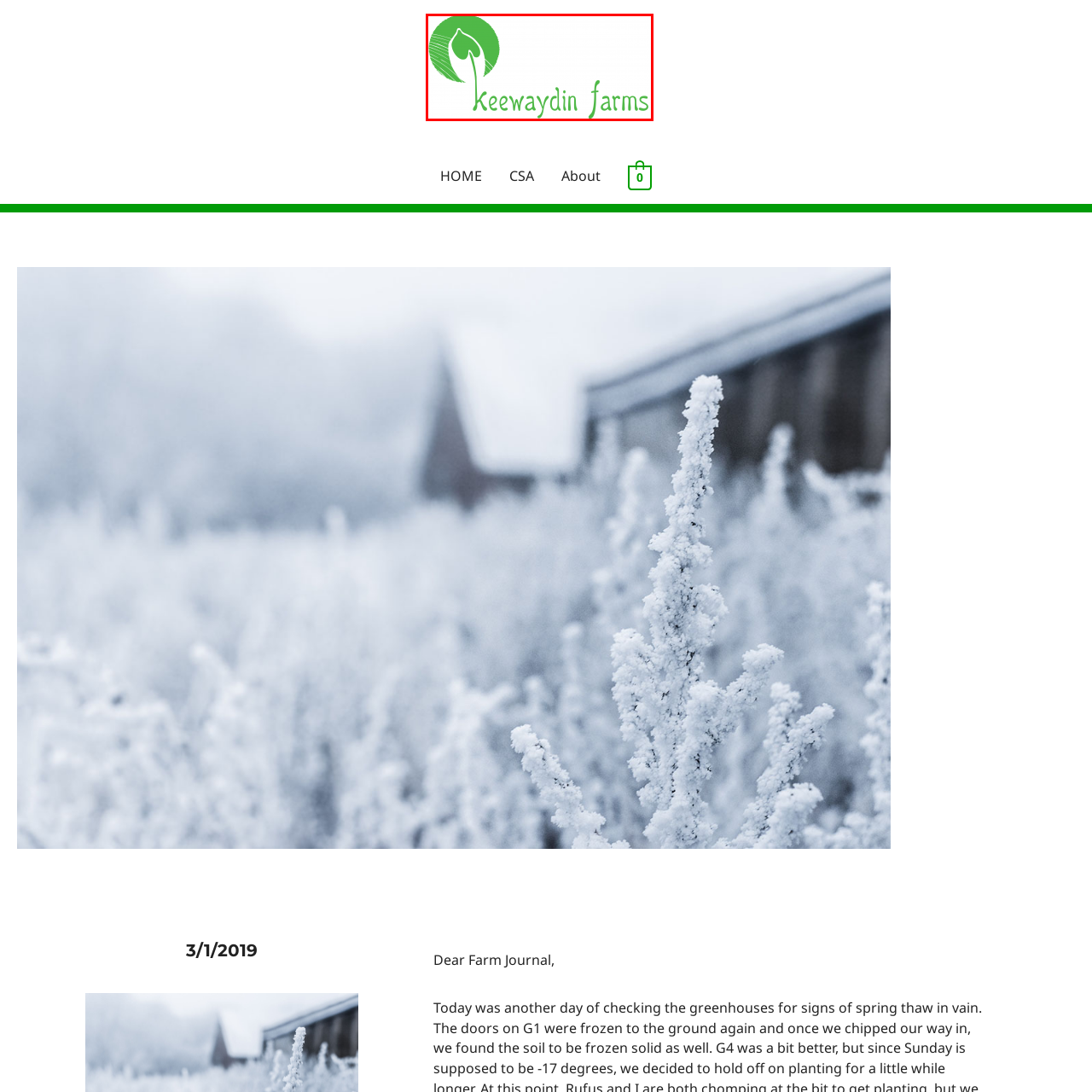Offer a comprehensive narrative for the image inside the red bounding box.

The image features the logo of "Keewaydin Farms," characterized by a vibrant design that reflects its agricultural roots. The logo showcases a stylized green seedling emerging from a circular outline, symbolizing growth and sustainability. The name "keewaydin farms" is presented in a playful, lowercase font, emphasizing an approachable and community-oriented spirit. This image likely represents the farm's commitment to nurturing both plants and relationships within the community. The fresh green color palette reinforces a connection to nature and organic farming practices. Overall, it encapsulates the essence of a farm dedicated to environmental stewardship and local produce.